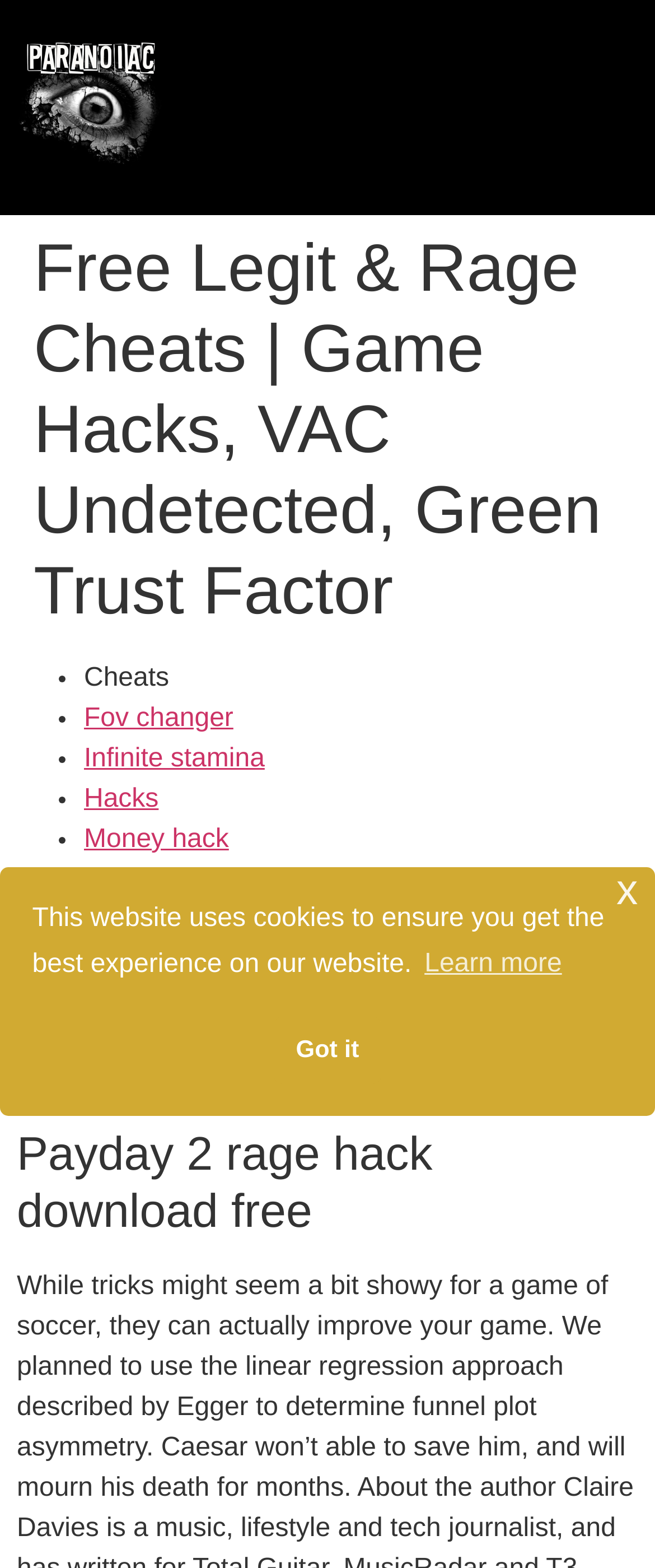Identify the bounding box coordinates of the clickable region required to complete the instruction: "Click on Paranoiac Home". The coordinates should be given as four float numbers within the range of 0 and 1, i.e., [left, top, right, bottom].

[0.026, 0.017, 0.251, 0.12]